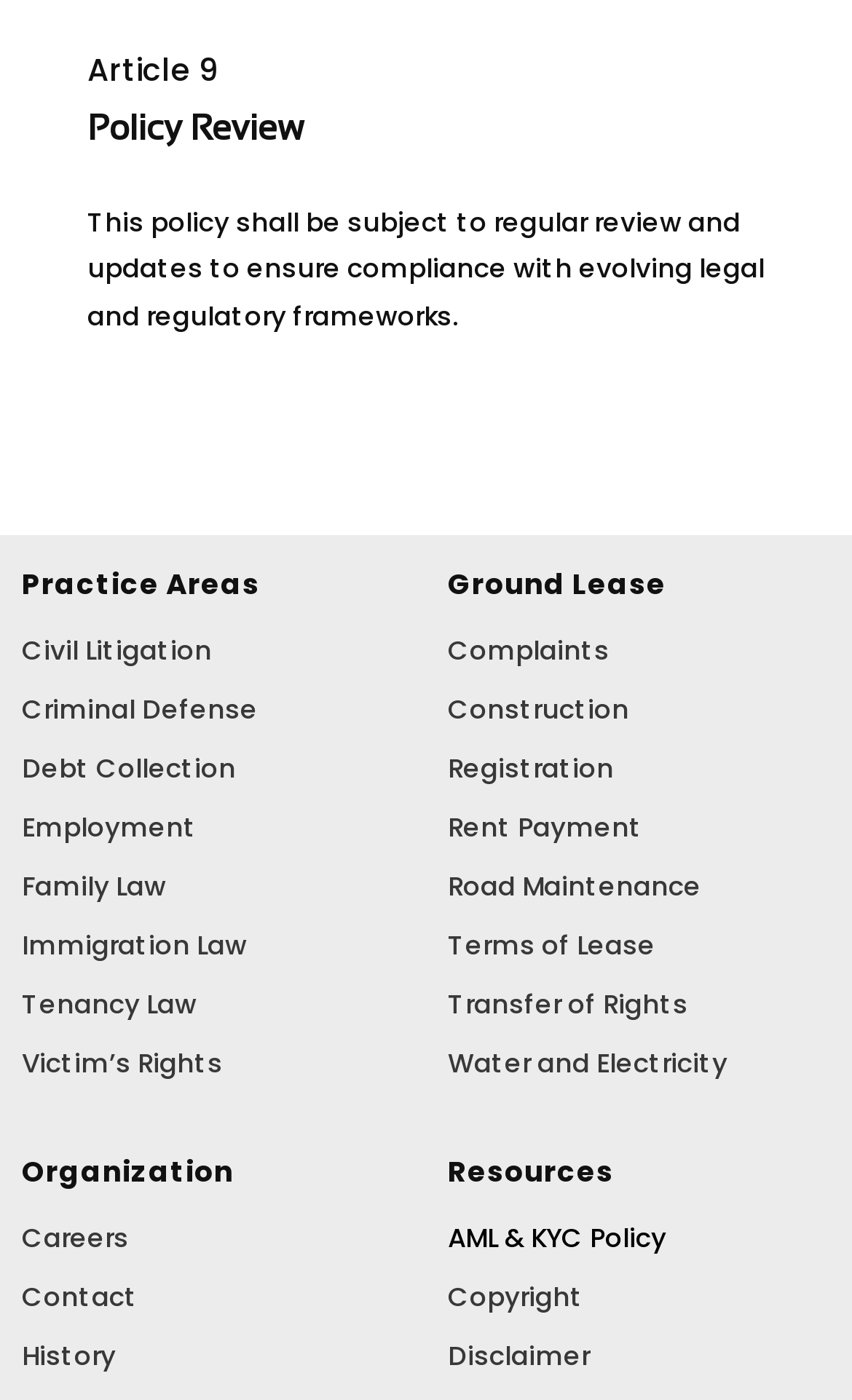Highlight the bounding box coordinates of the element that should be clicked to carry out the following instruction: "View photos by breed". The coordinates must be given as four float numbers ranging from 0 to 1, i.e., [left, top, right, bottom].

None